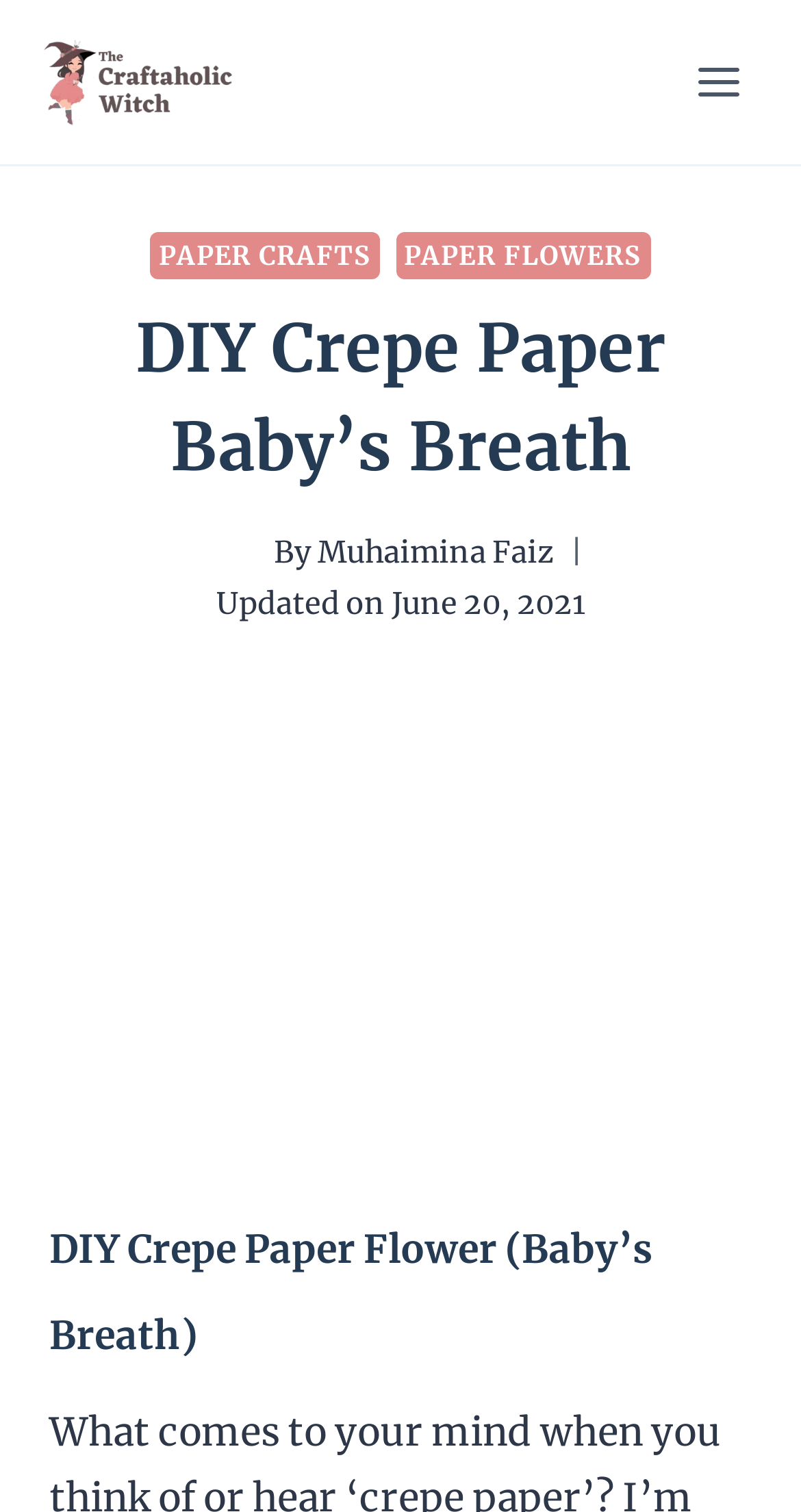What is the name of the author of this article?
Answer the question with as much detail as possible.

The author's name is mentioned in the webpage, specifically in the section where it says 'By Muhaimina Faiz', which indicates that Muhaimina Faiz is the author of this article.